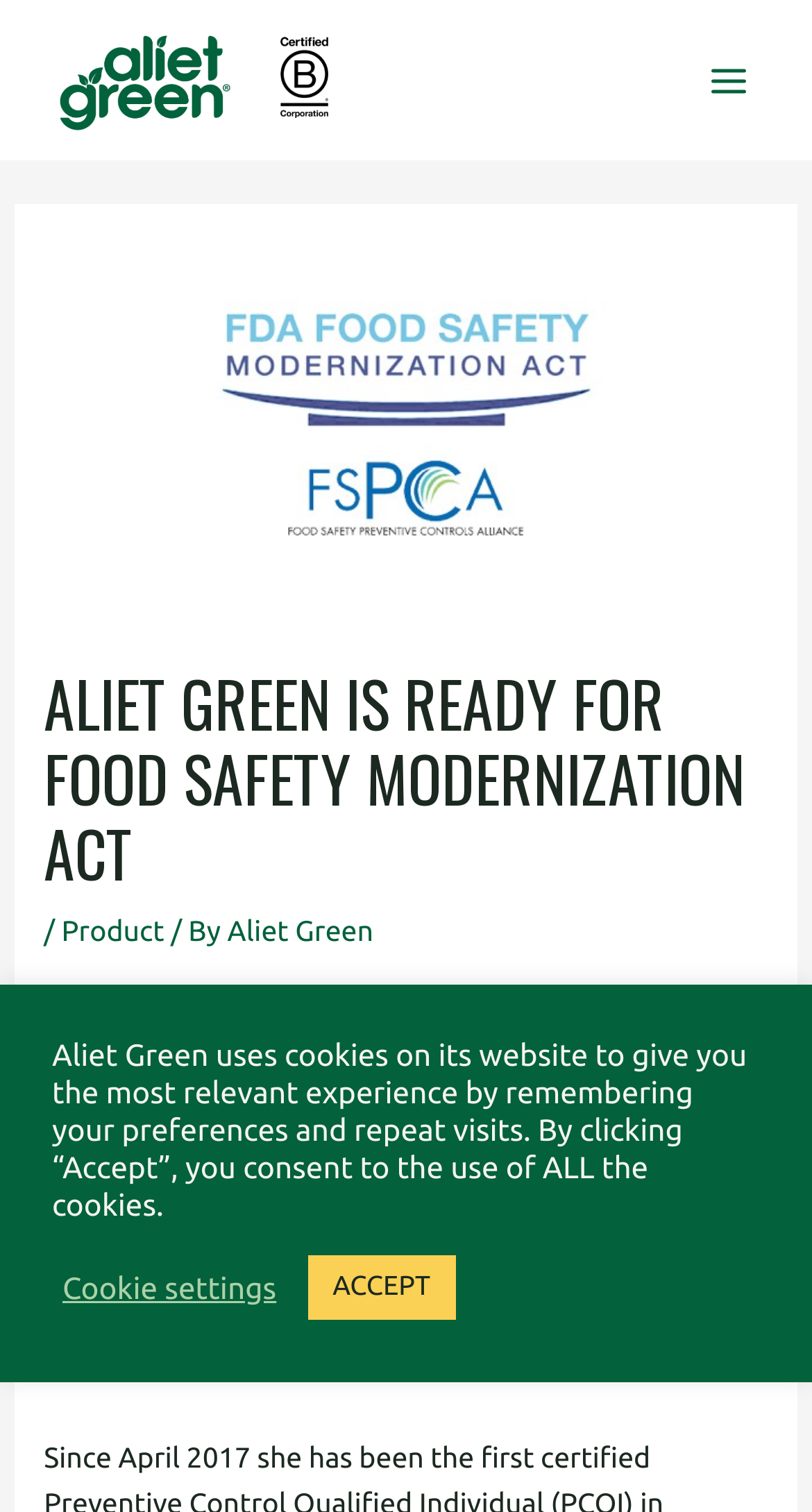What is Aliet Green's response to the FDA Food Safety Modernization Act?
Use the information from the screenshot to give a comprehensive response to the question.

According to the webpage, Aliet Green, a woman social enterprise from Indonesia, positively responds to The FDA Food Safety Modernization Act (FSMA) Preventive Controls for Human Food coming into action on September 1, 2017.